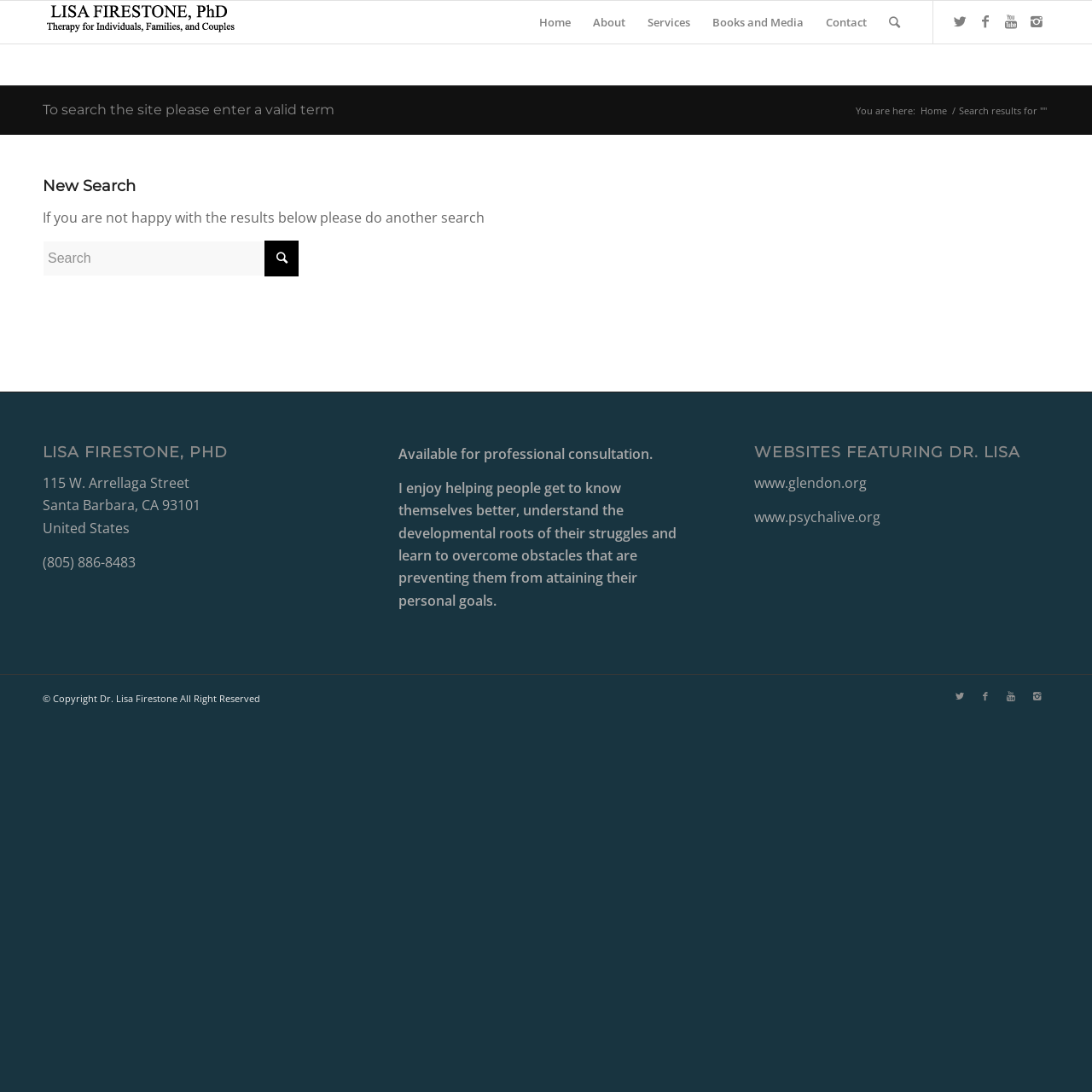What is the address of Dr. Lisa Firestone's office?
Analyze the image and deliver a detailed answer to the question.

I found the address in the static text elements with bounding box coordinates [0.039, 0.434, 0.173, 0.451] and [0.039, 0.454, 0.184, 0.471], which indicate that Dr. Lisa Firestone's office is located at 115 W. Arrellaga Street, Santa Barbara, CA 93101.